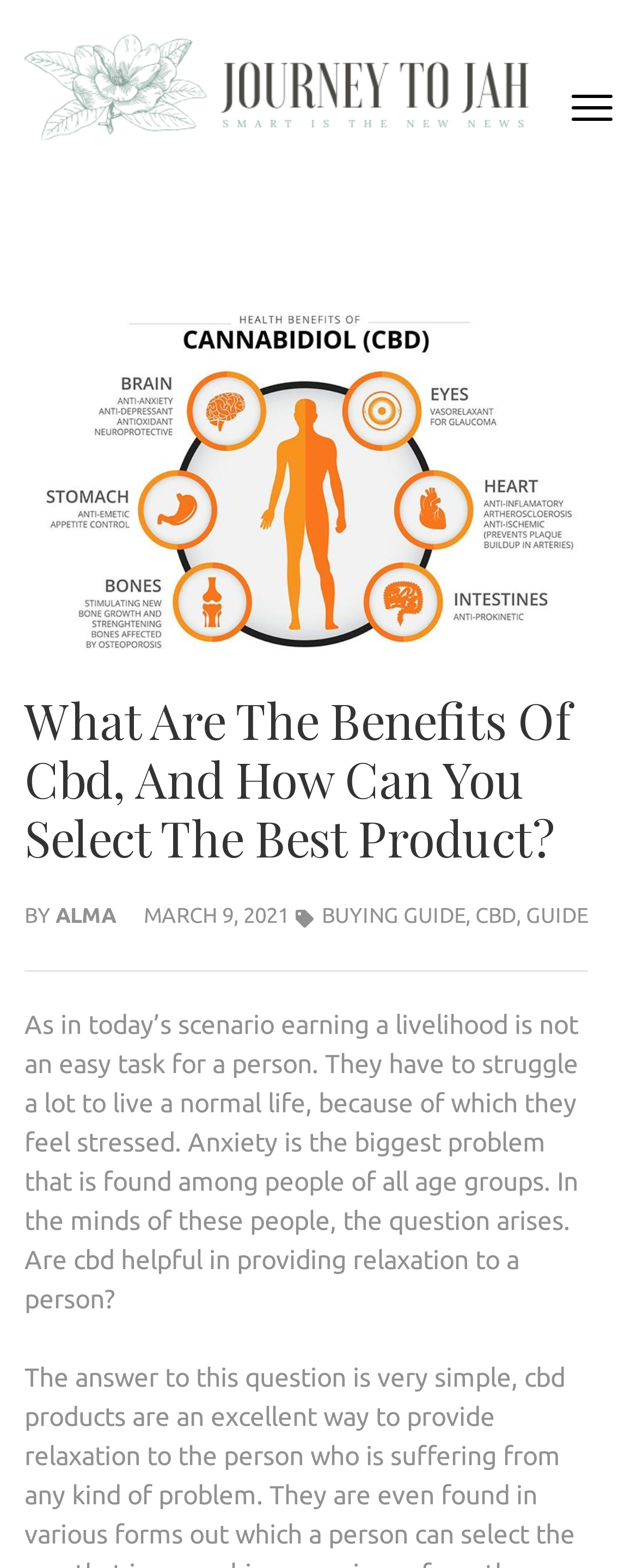Find the bounding box coordinates for the HTML element specified by: "Journey To Jah".

[0.038, 0.113, 0.569, 0.147]